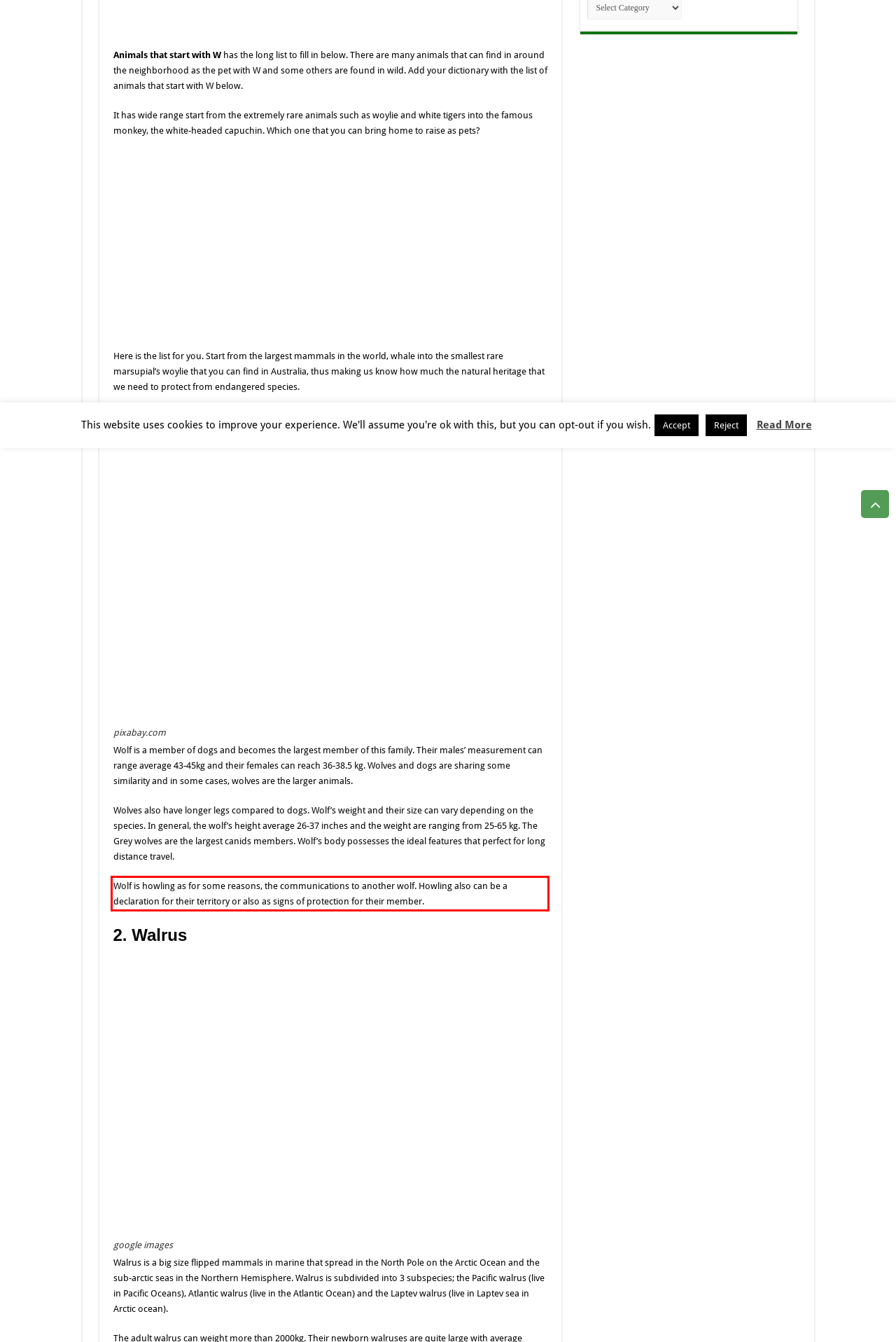Your task is to recognize and extract the text content from the UI element enclosed in the red bounding box on the webpage screenshot.

Wolf is howling as for some reasons, the communications to another wolf. Howling also can be a declaration for their territory or also as signs of protection for their member.